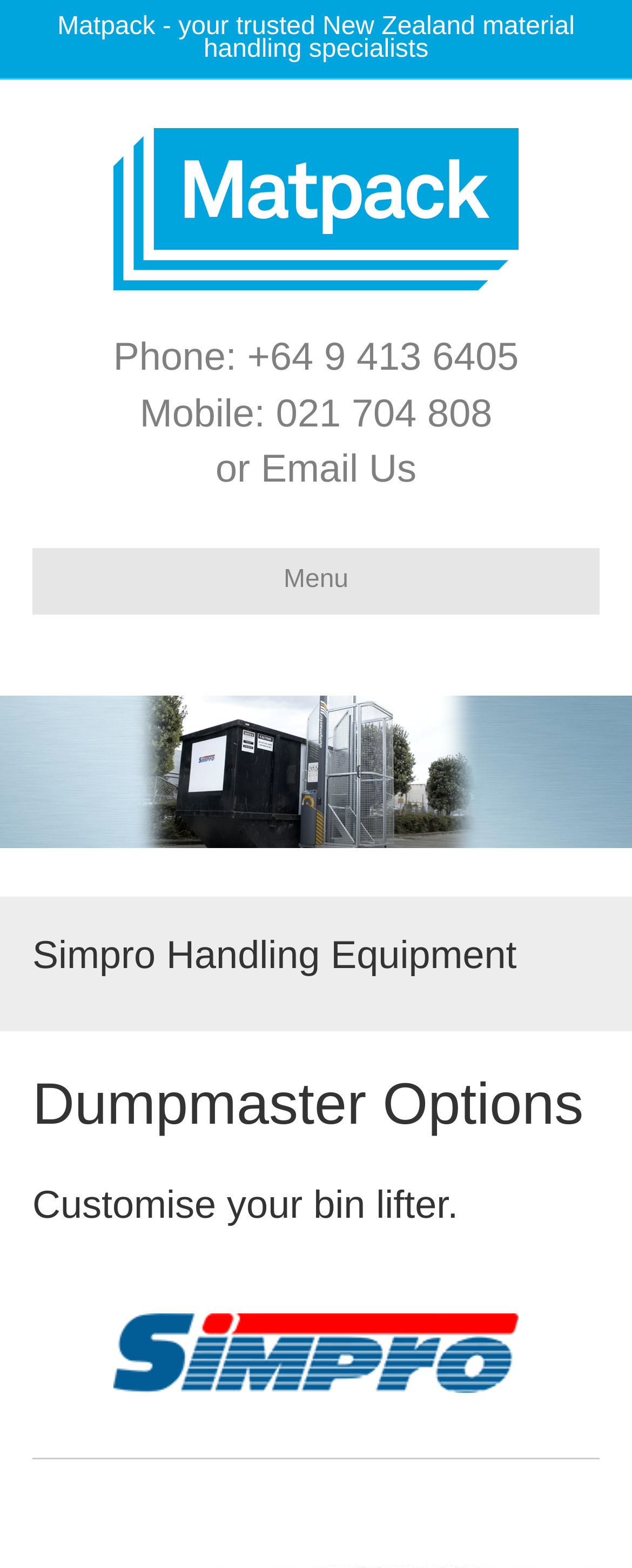Create an in-depth description of the webpage, covering main sections.

The webpage is about Simpro Dumpmaster Options, specifically related to Matpack, a New Zealand material handling specialist. At the top, there is a header section with a logo image of Matpack, accompanied by a link to the Matpack website. Below the logo, there is a brief introduction to Matpack as a trusted material handling specialist in New Zealand.

On the top-right side, there is a contact information section, which includes a phone number, mobile number, and an email link. The phone number and mobile number are clickable links, and the email link is labeled as "Email Us".

Below the contact information, there is a navigation menu labeled as "Header Menu", which contains three headings: "Simpro Handling Equipment", "Dumpmaster Options", and "Customise your bin lifter". The menu is accessible via a button labeled as "Menu".

At the bottom of the page, there is an image related to Simpro handling equipment.